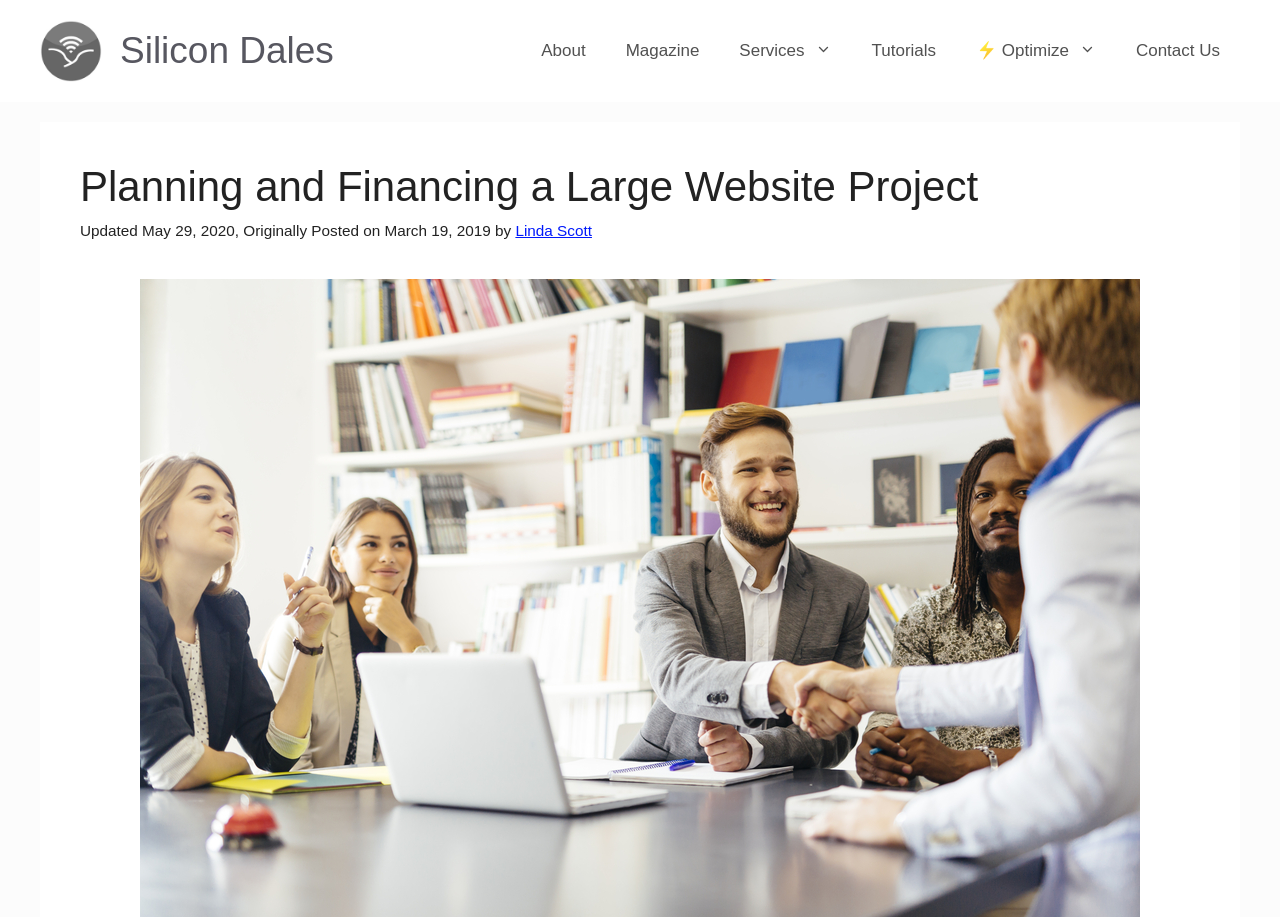Identify the bounding box coordinates of the clickable region to carry out the given instruction: "go to About page".

[0.407, 0.023, 0.473, 0.088]